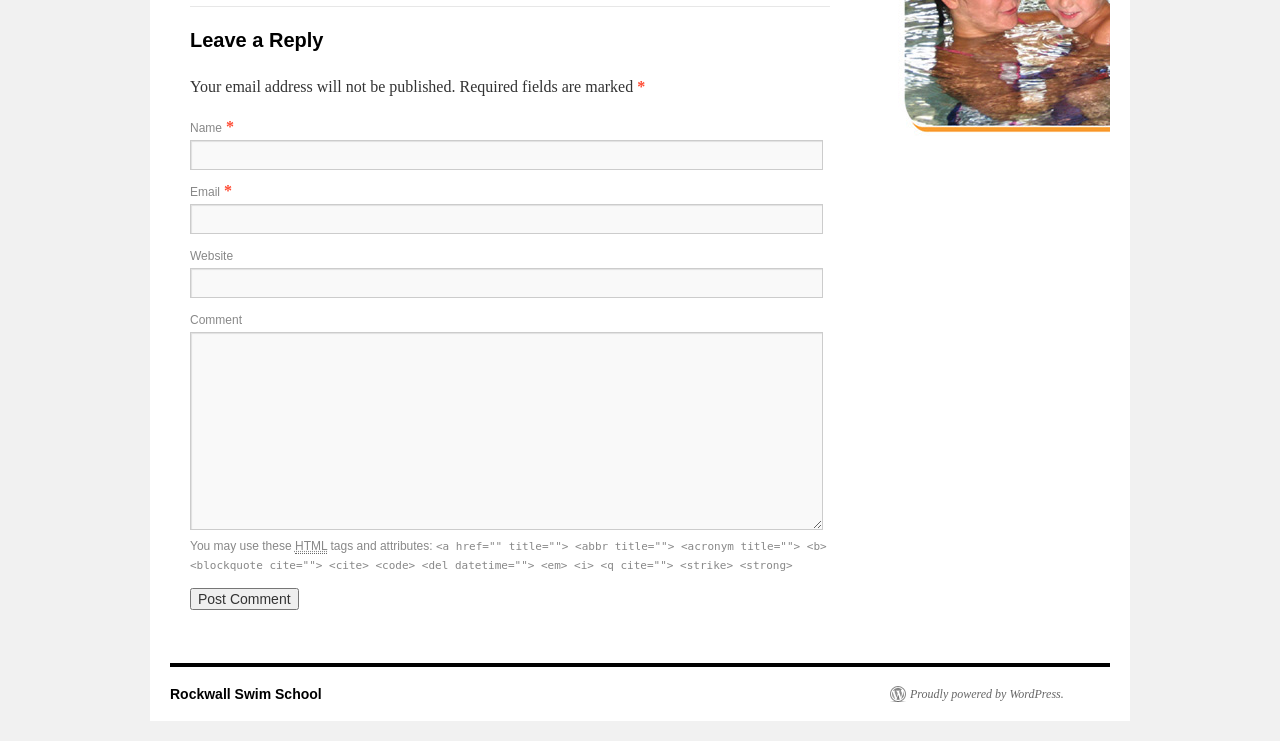Extract the bounding box coordinates for the HTML element that matches this description: "parent_node: Name * name="author"". The coordinates should be four float numbers between 0 and 1, i.e., [left, top, right, bottom].

[0.148, 0.189, 0.643, 0.229]